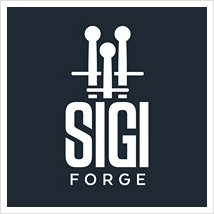Respond with a single word or phrase to the following question:
What type of weaponry inspires Sigi Forge's gear?

Medieval